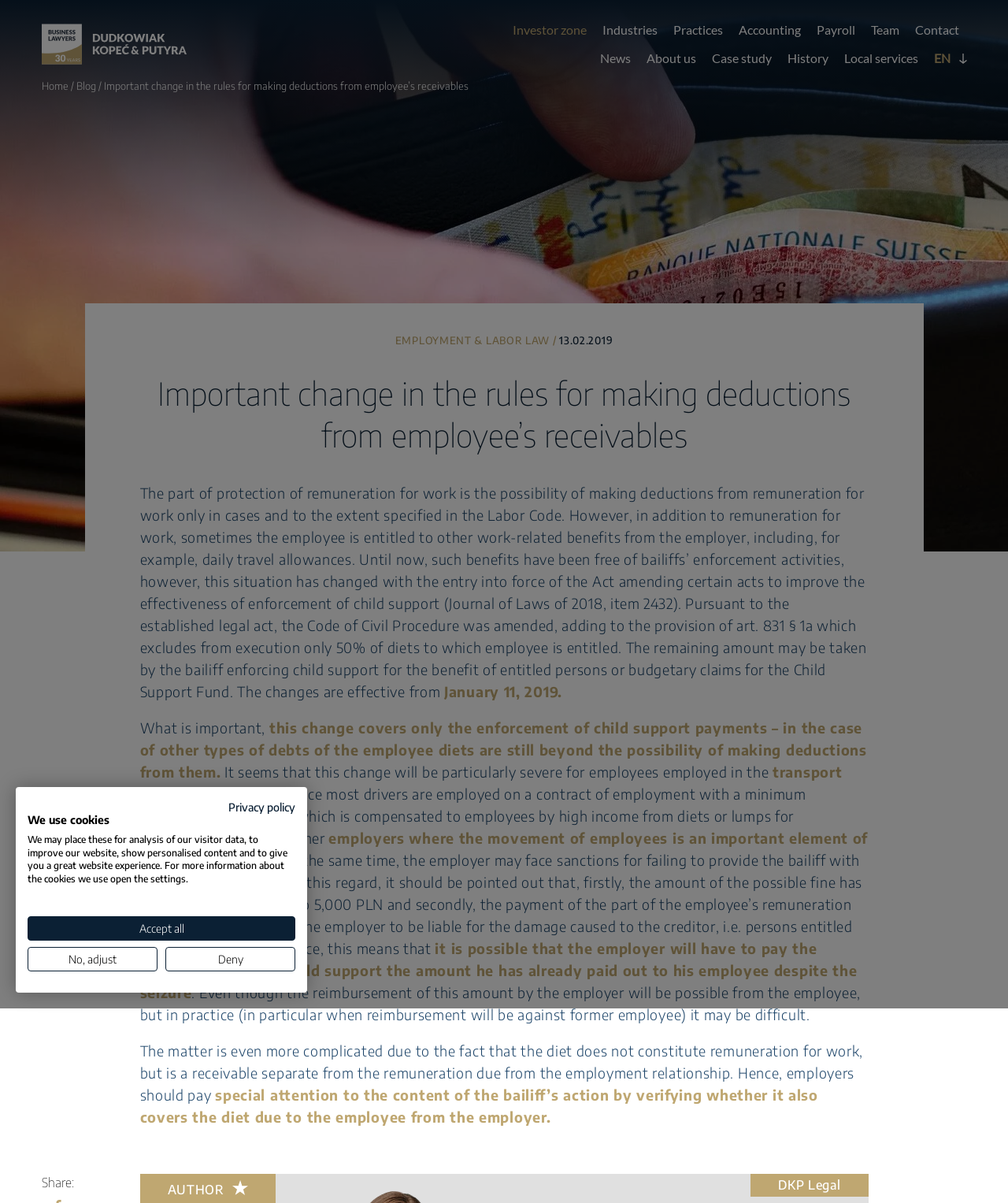Select the bounding box coordinates of the element I need to click to carry out the following instruction: "Click the 'Contact' link".

[0.9, 0.016, 0.959, 0.04]